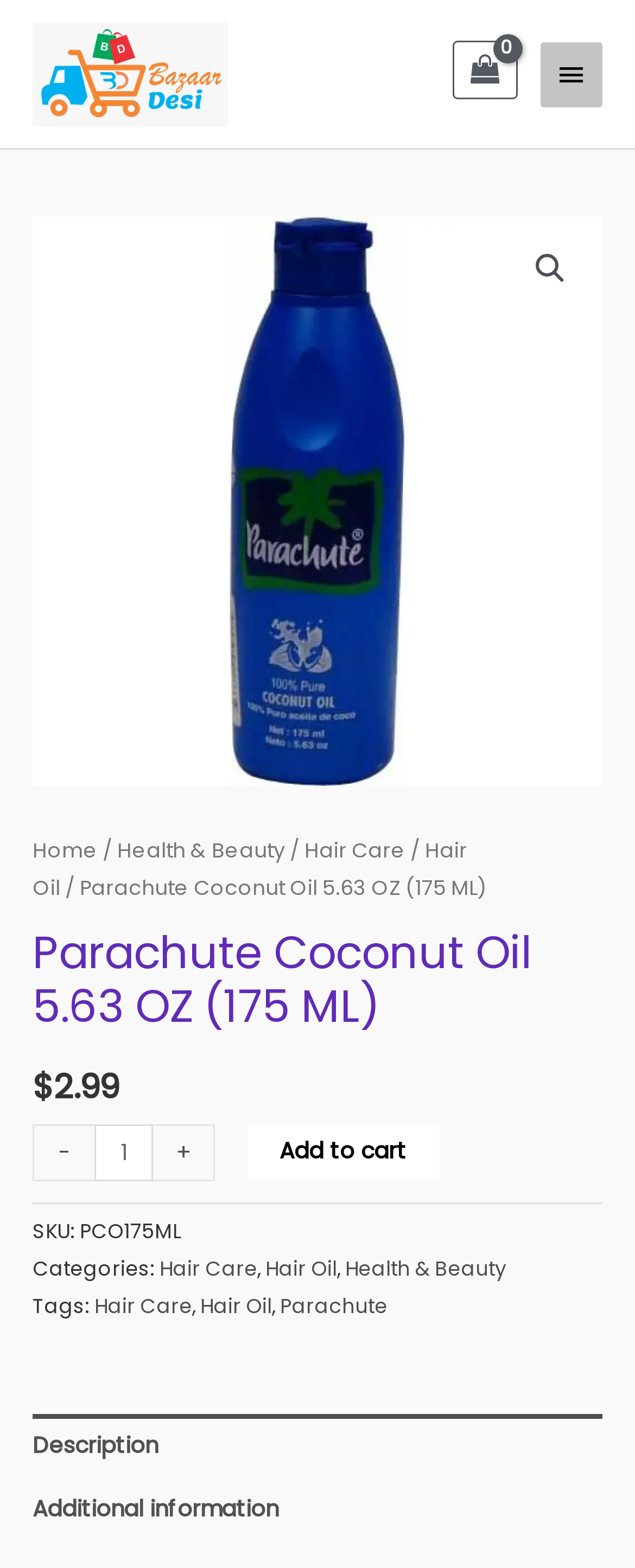Offer a thorough description of the webpage.

This webpage is about a product, Parachute Coconut Oil 5.63 OZ (175 ML), on an e-commerce website called "My Blog". At the top left, there is a link to the main page, and next to it, a button to open the main menu. On the top right, there is a link to view the shopping cart, which is currently empty, and a search icon.

Below the top section, there is a navigation breadcrumb trail showing the product's category hierarchy, from "Home" to "Health & Beauty" to "Hair Care" to "Hair Oil" and finally to the product itself. 

The product's title, "Parachute Coconut Oil 5.63 OZ (175 ML)", is displayed prominently in the middle of the page. Below the title, there is a section showing the product's price, $2.99, and a quantity selector to choose how many units to add to the cart. There are also buttons to decrease or increase the quantity.

To the right of the quantity selector, there is an "Add to cart" button. Below this section, there is a section displaying the product's SKU, categories, and tags. The categories and tags are all links, allowing users to navigate to related products.

At the bottom of the page, there is a tab list with two tabs, "Description" and "Additional information", which can be selected to view more details about the product.